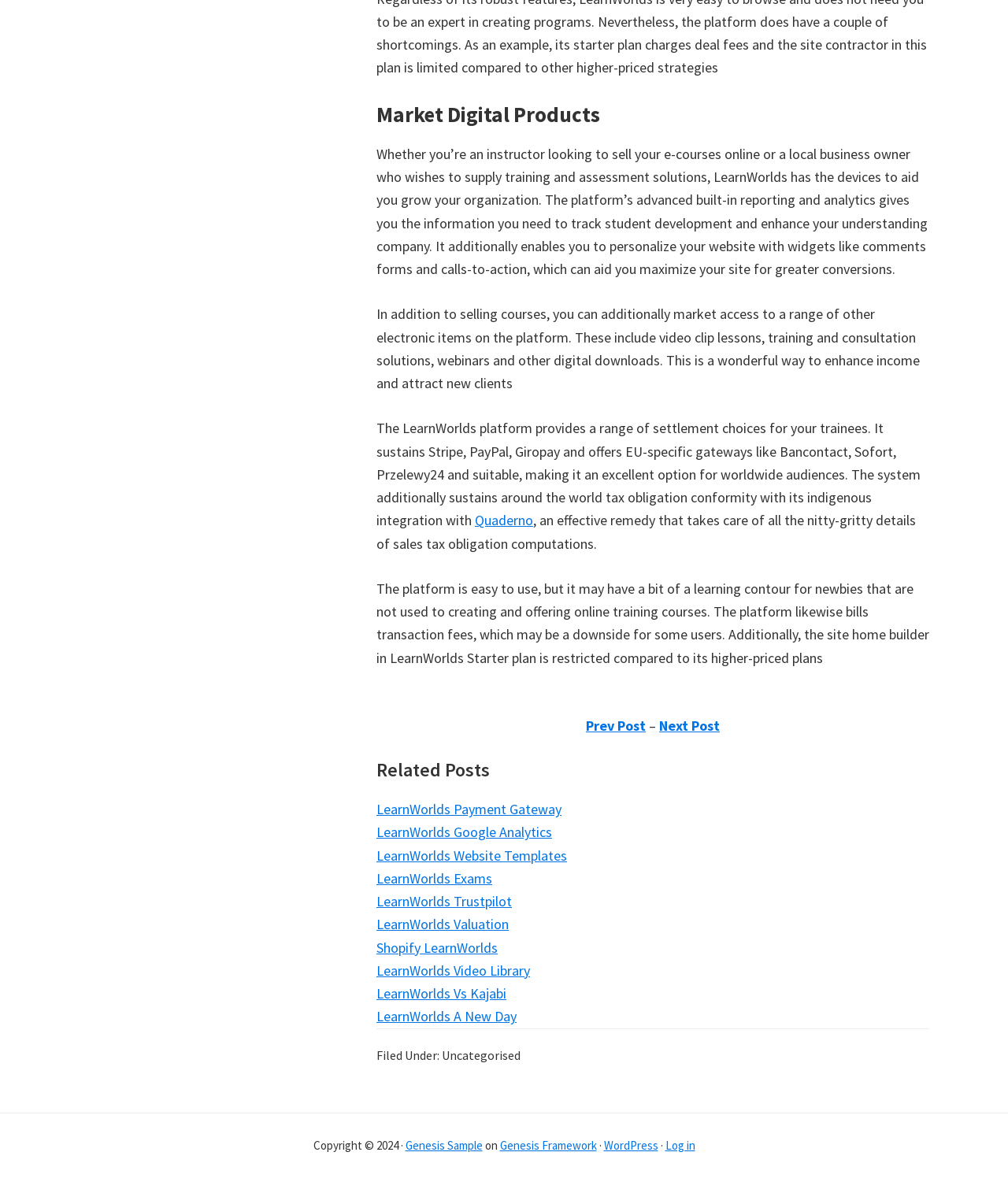Using the provided element description: "WordPress", identify the bounding box coordinates. The coordinates should be four floats between 0 and 1 in the order [left, top, right, bottom].

[0.599, 0.966, 0.653, 0.978]